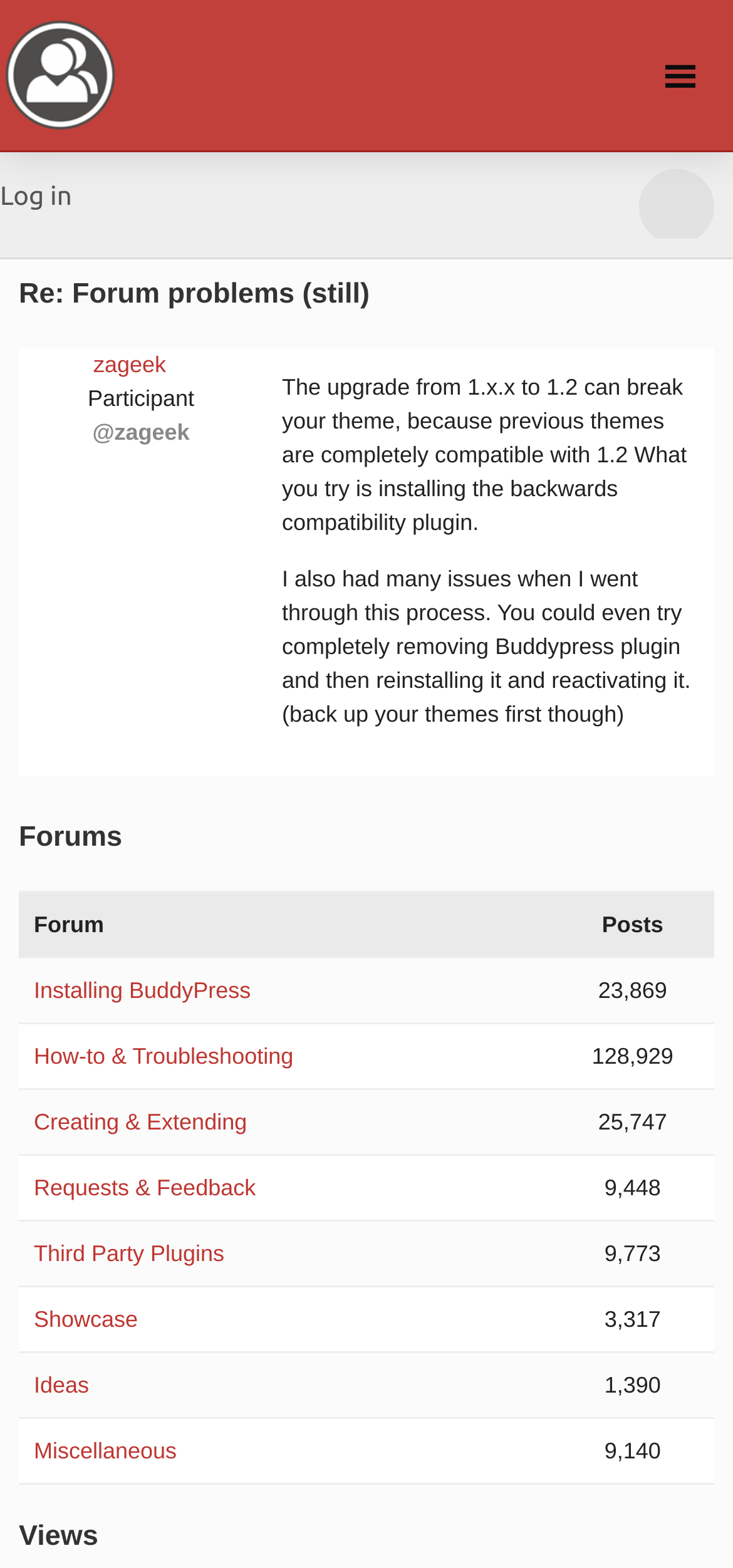Specify the bounding box coordinates of the area to click in order to follow the given instruction: "Click on the 'Showcase' link."

[0.046, 0.833, 0.188, 0.85]